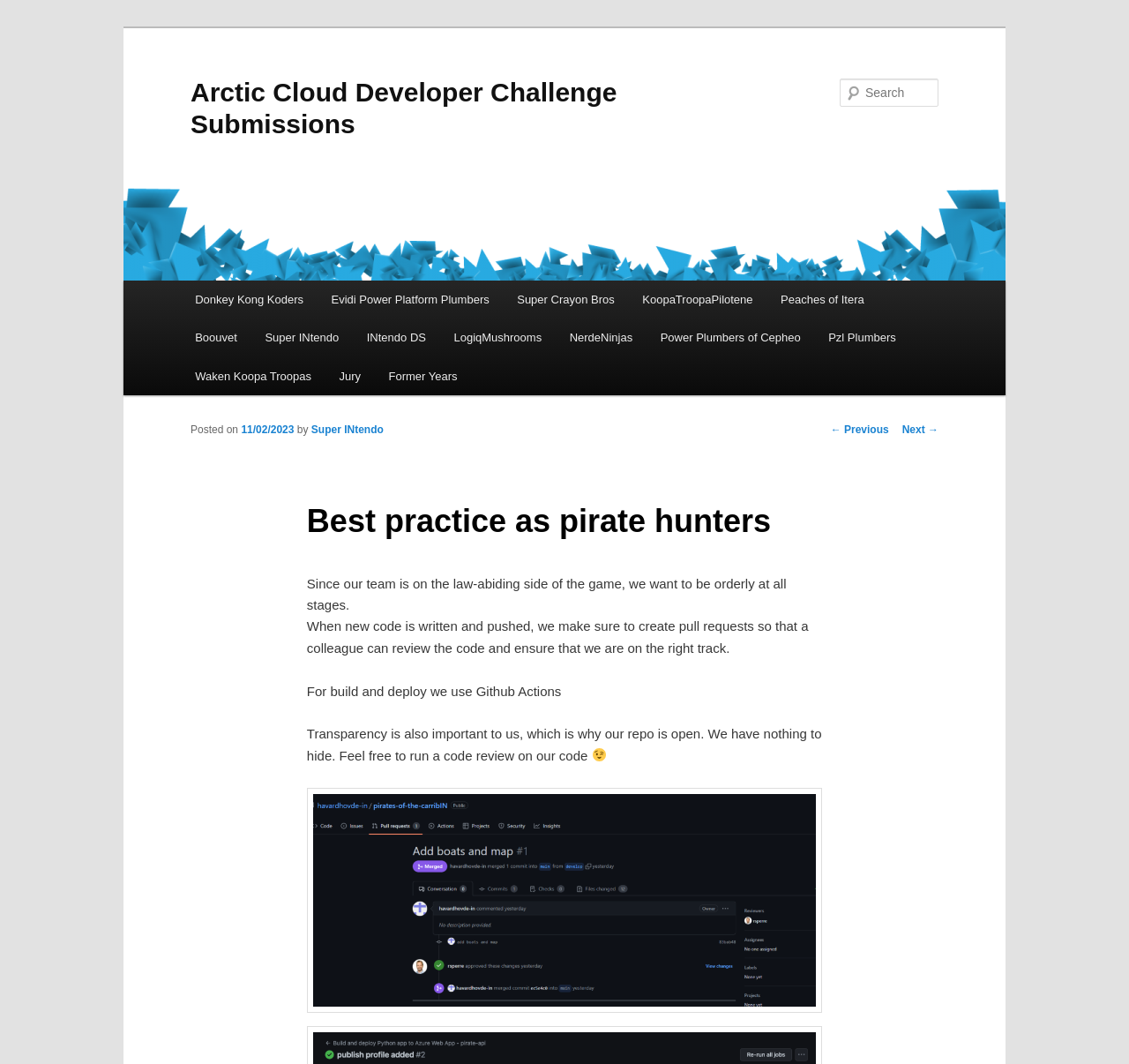Determine the bounding box coordinates of the element that should be clicked to execute the following command: "Search for something".

None